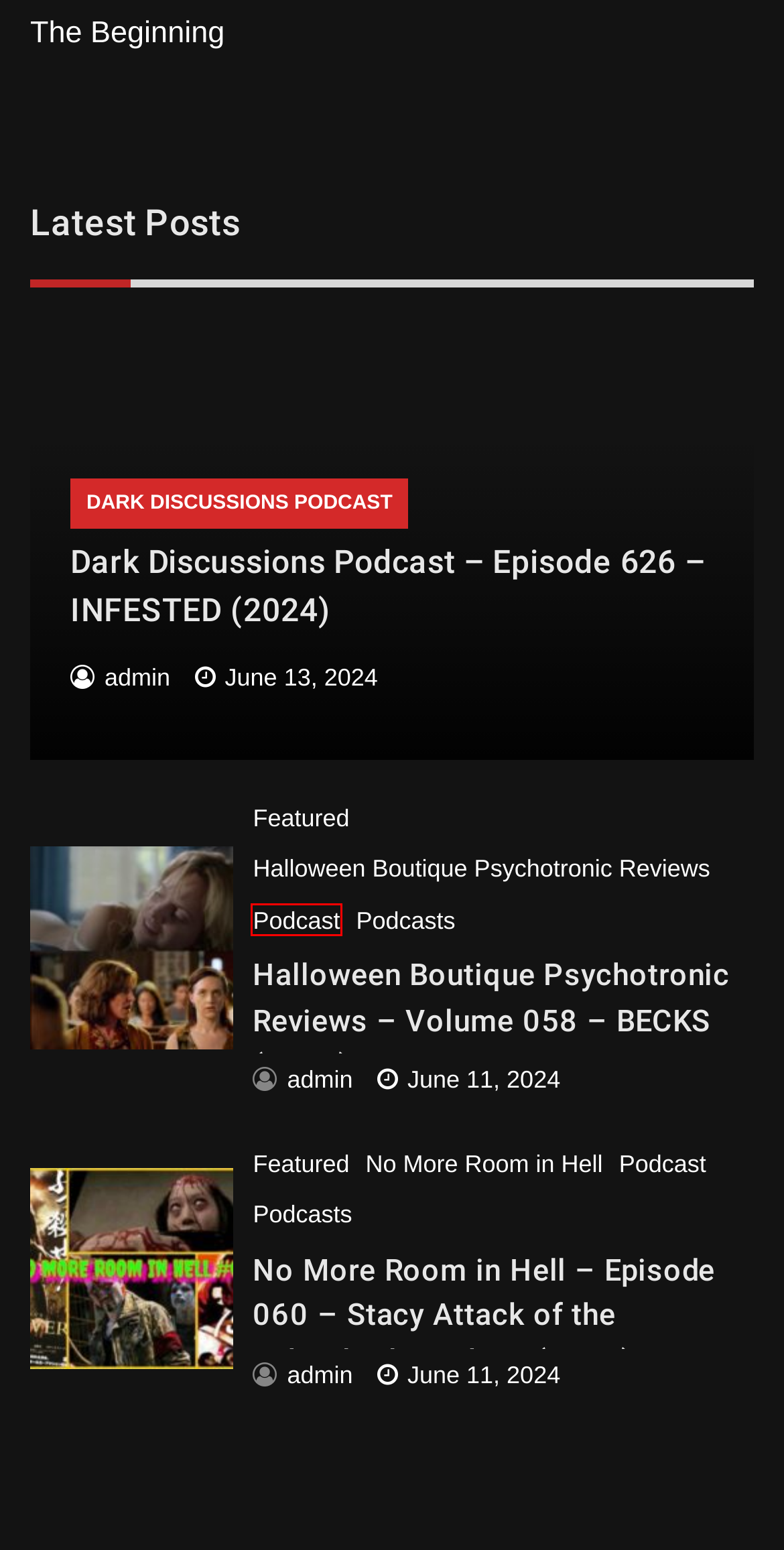You have a screenshot of a webpage with a red bounding box highlighting a UI element. Your task is to select the best webpage description that corresponds to the new webpage after clicking the element. Here are the descriptions:
A. Halloween Boutique Psychotronic Reviews – Dark Discussions News Network
B. No More Room in Hell – Dark Discussions News Network
C. Contact Us – Dark Discussions News Network
D. Featured – Dark Discussions News Network
E. Fresh Cuts Movie Podcast – IN A VIOLENT NATURE (2024) – Dark Discussions News Network
F. Podcast – Dark Discussions News Network
G. Nuka-Girl Says Drink Nuka-Cola Podcast – s01e07 – The Radio – Dark Discussions News Network
H. Log In ‹ Dark Discussions News Network — WordPress

F